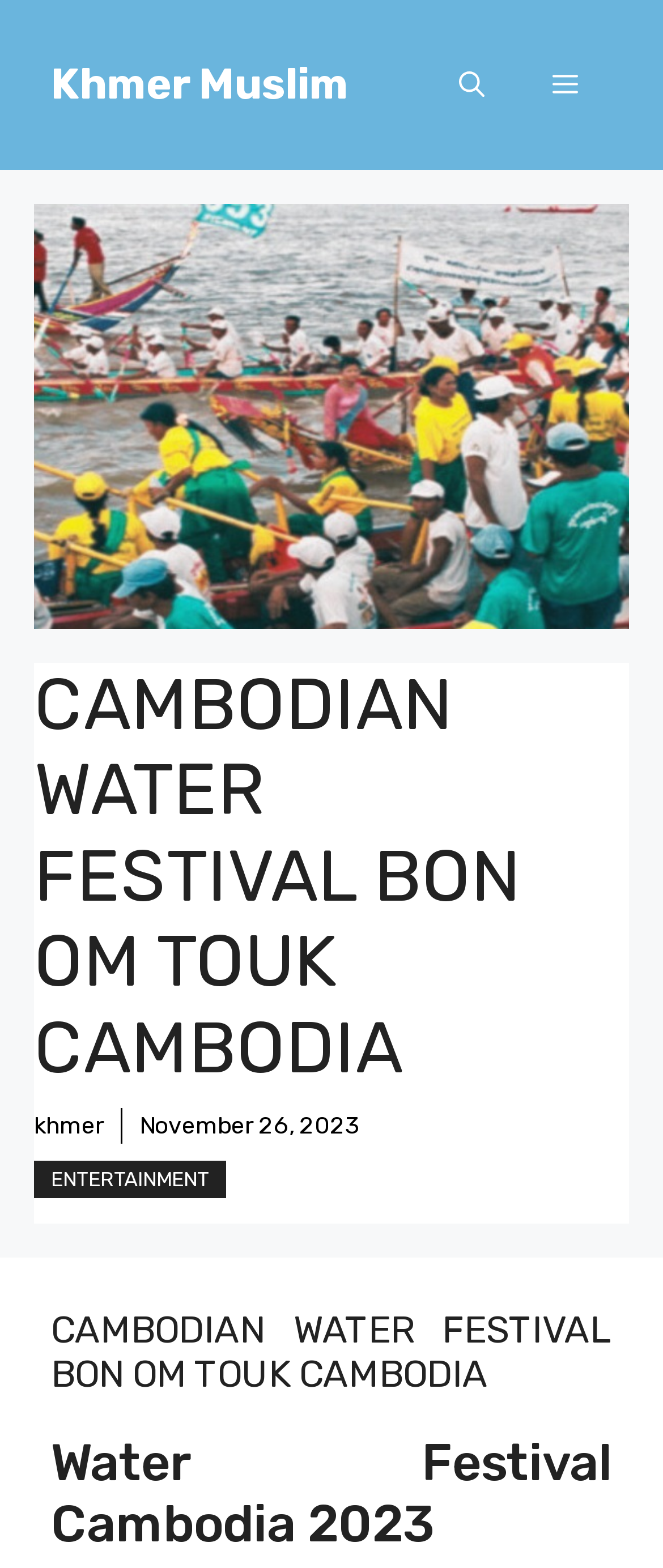Detail the various sections and features of the webpage.

The webpage is about the Cambodian Water Festival Bon Om Touk Cambodia, a celebration of tradition and unity. At the top of the page, there is a banner with the site's name. Below the banner, there are three links: "Khmer Muslim" on the left, "Mobile Toggle" in the middle, and a navigation menu on the right. The navigation menu has two buttons: "Open search" and "Menu", which is currently not expanded.

Further down, there is a large heading that reads "CAMBODIAN WATER FESTIVAL BON OM TOUK CAMBODIA". Below this heading, there is a figure that takes up most of the width of the page, containing an image of the Water Festival Cambodia 2023. Above the image, there are three links: "khmer", a time element with the date "November 26, 2023", and "ENTERTAINMENT".

The image is accompanied by two headings: "CAMBODIAN WATER FESTIVAL BON OM TOUK CAMBODIA" and "Water Festival Cambodia 2023", which are positioned at the bottom of the image. Overall, the page has a total of 5 links, 2 buttons, 3 headings, 1 image, and 1 time element.